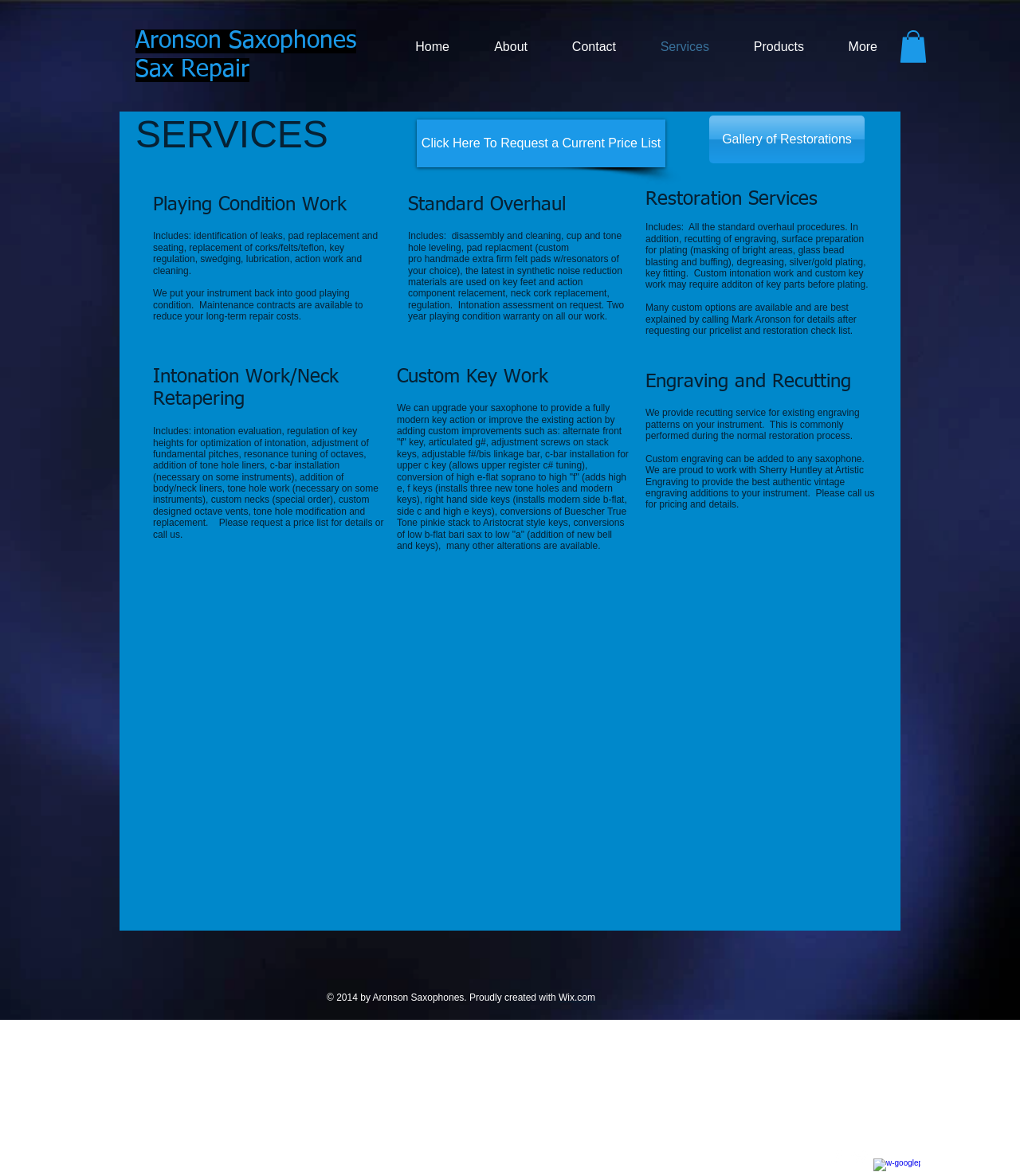What is the name of the saxophone repair service?
Answer the question with a single word or phrase, referring to the image.

Aronson Saxophones